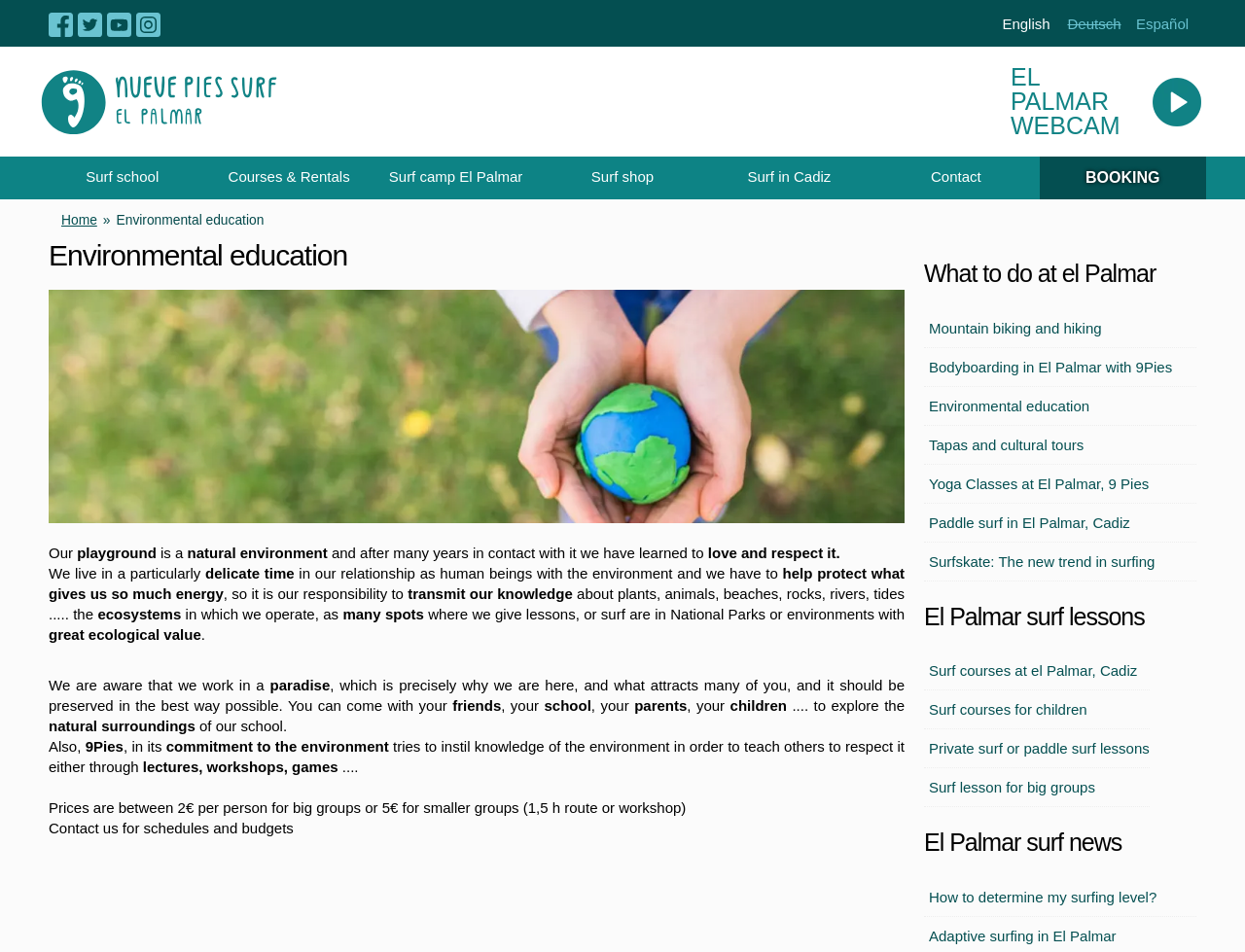Determine the bounding box coordinates of the target area to click to execute the following instruction: "Check surf courses at El Palmar."

[0.742, 0.694, 0.923, 0.715]